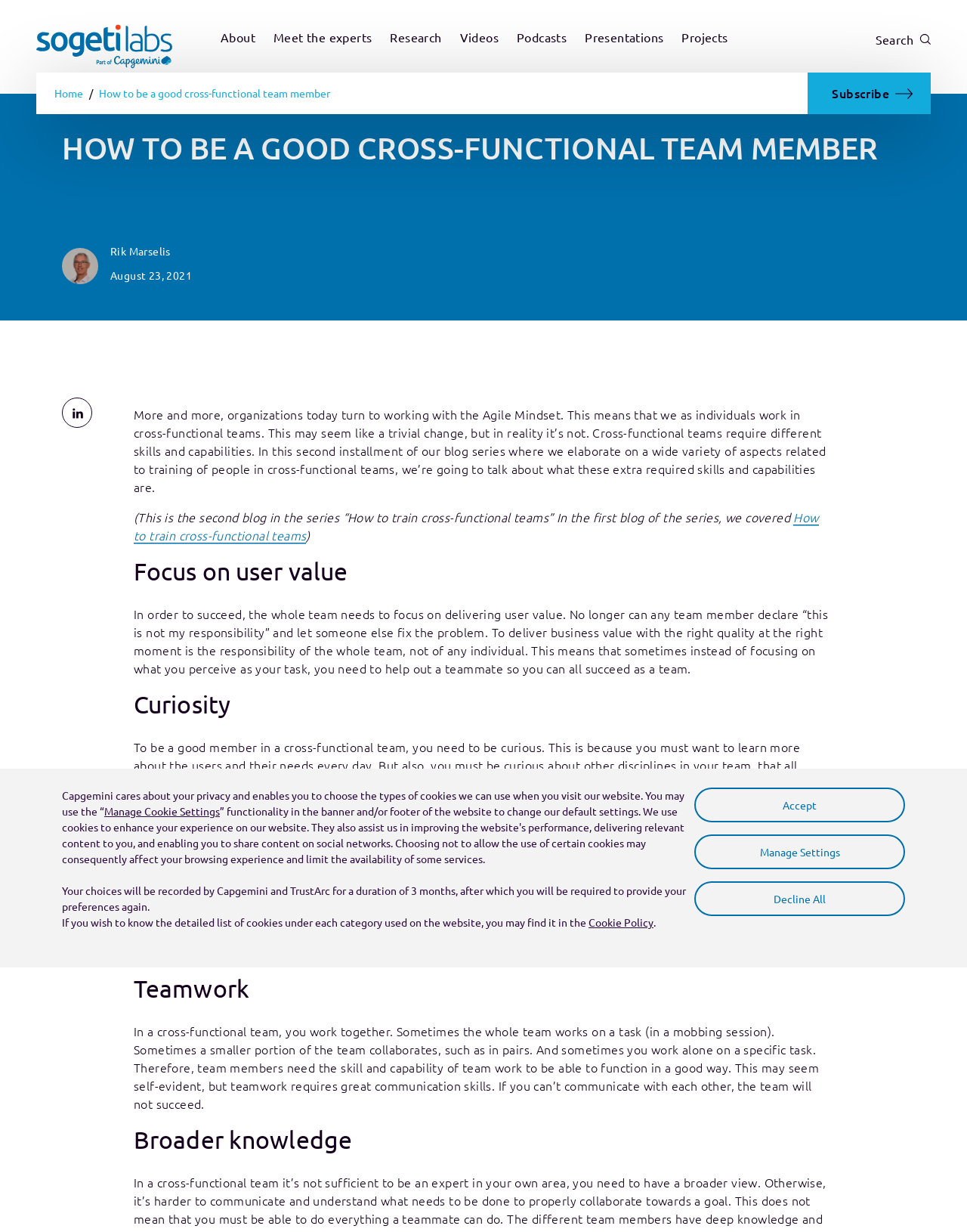What is the name of the blog series?
Answer the question with a single word or phrase derived from the image.

How to train cross-functional teams